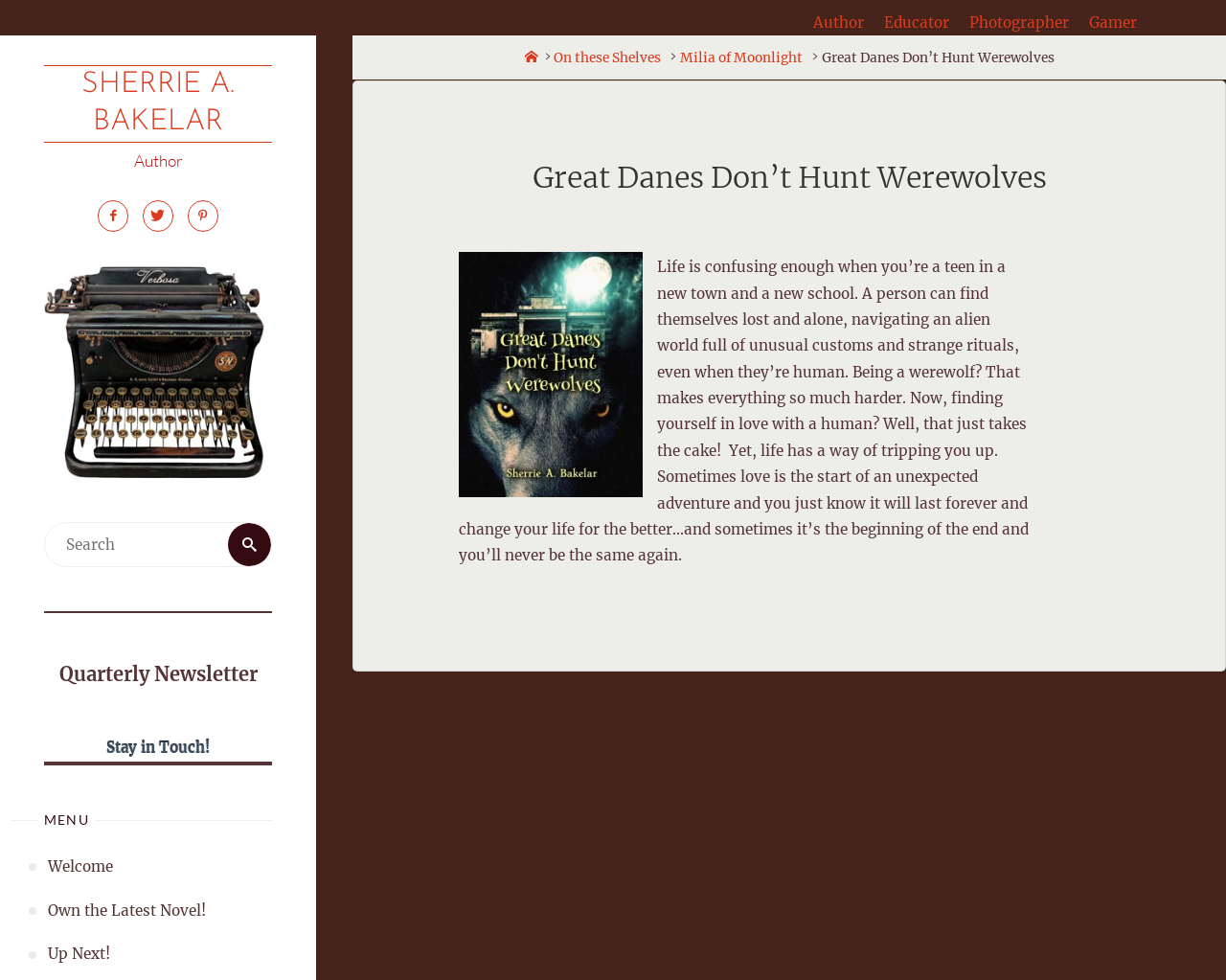Please determine the bounding box coordinates of the section I need to click to accomplish this instruction: "Search for something".

[0.036, 0.534, 0.221, 0.578]